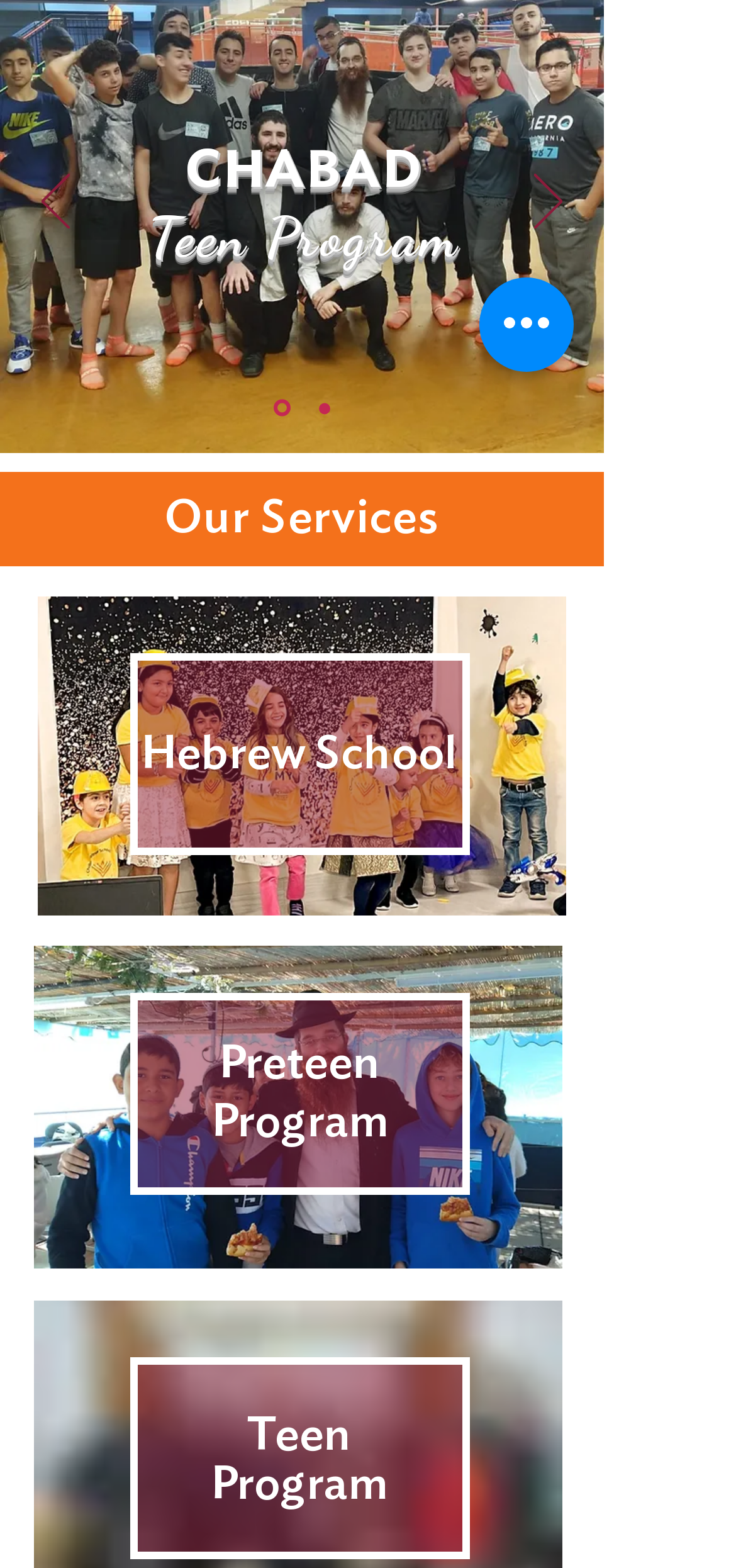Given the following UI element description: "parent_node: CHABAD aria-label="Previous"", find the bounding box coordinates in the webpage screenshot.

[0.056, 0.111, 0.095, 0.149]